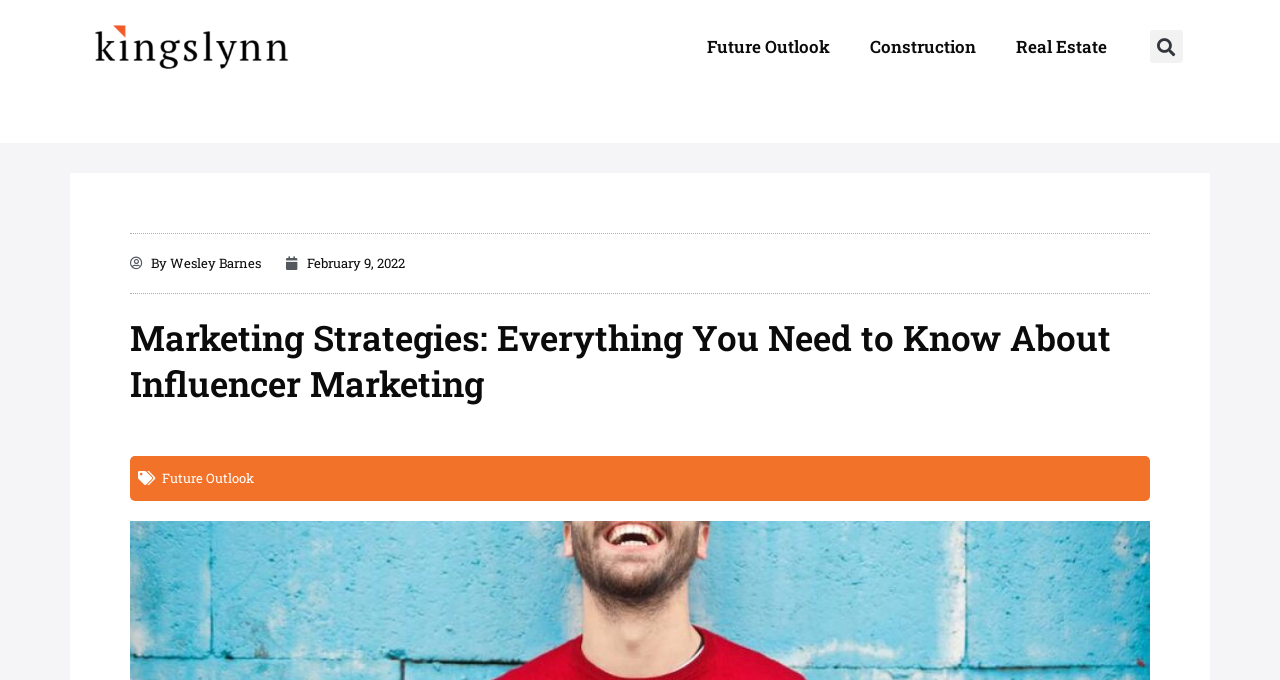Please find the bounding box coordinates of the element that you should click to achieve the following instruction: "Click here to get on my calendar". The coordinates should be presented as four float numbers between 0 and 1: [left, top, right, bottom].

None